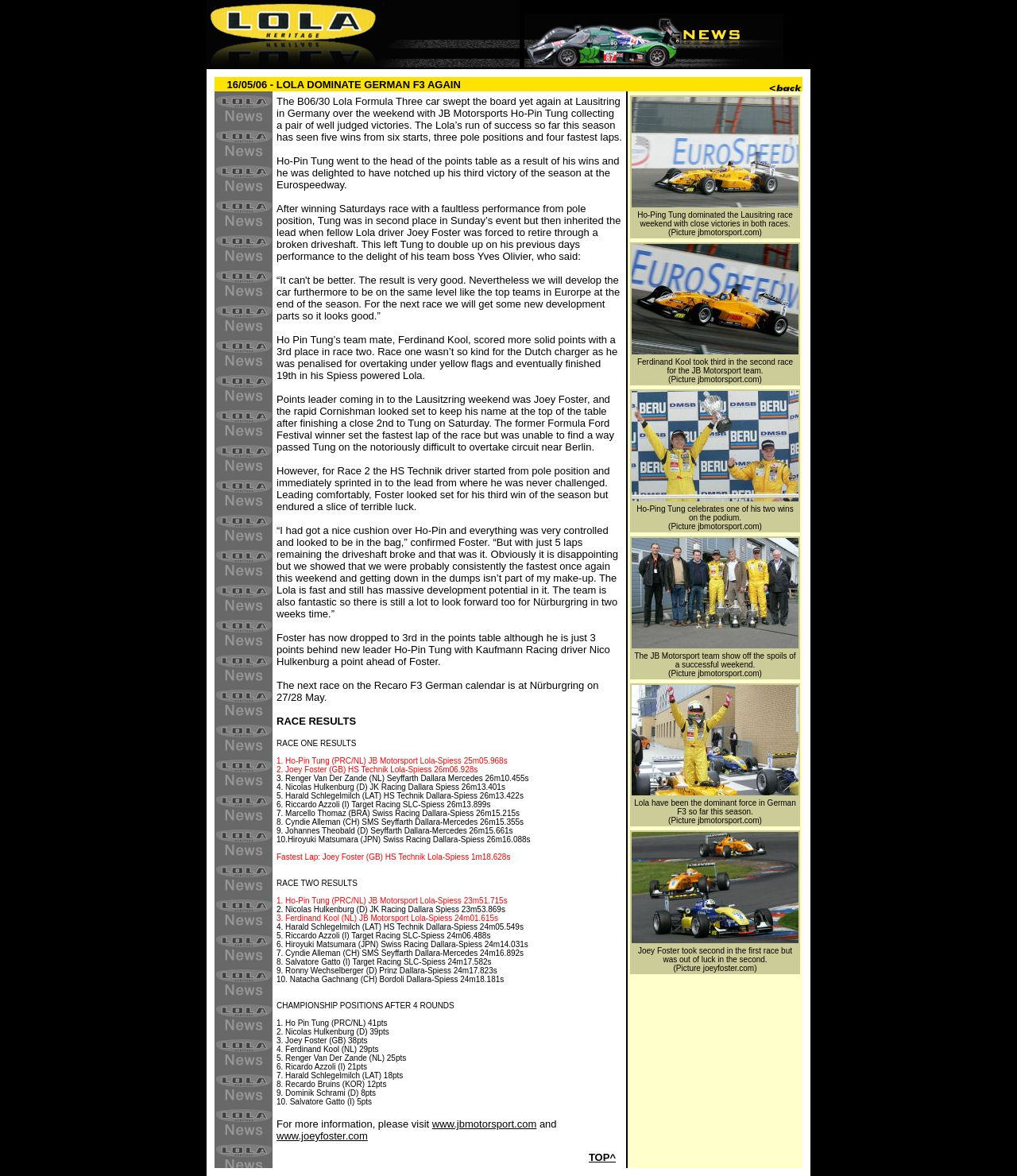What is the position of Joey Foster in the points table?
Refer to the image and offer an in-depth and detailed answer to the question.

The article states that Joey Foster dropped to 3rd in the points table after the race. This information can be found in the text of the article, specifically in the third paragraph.